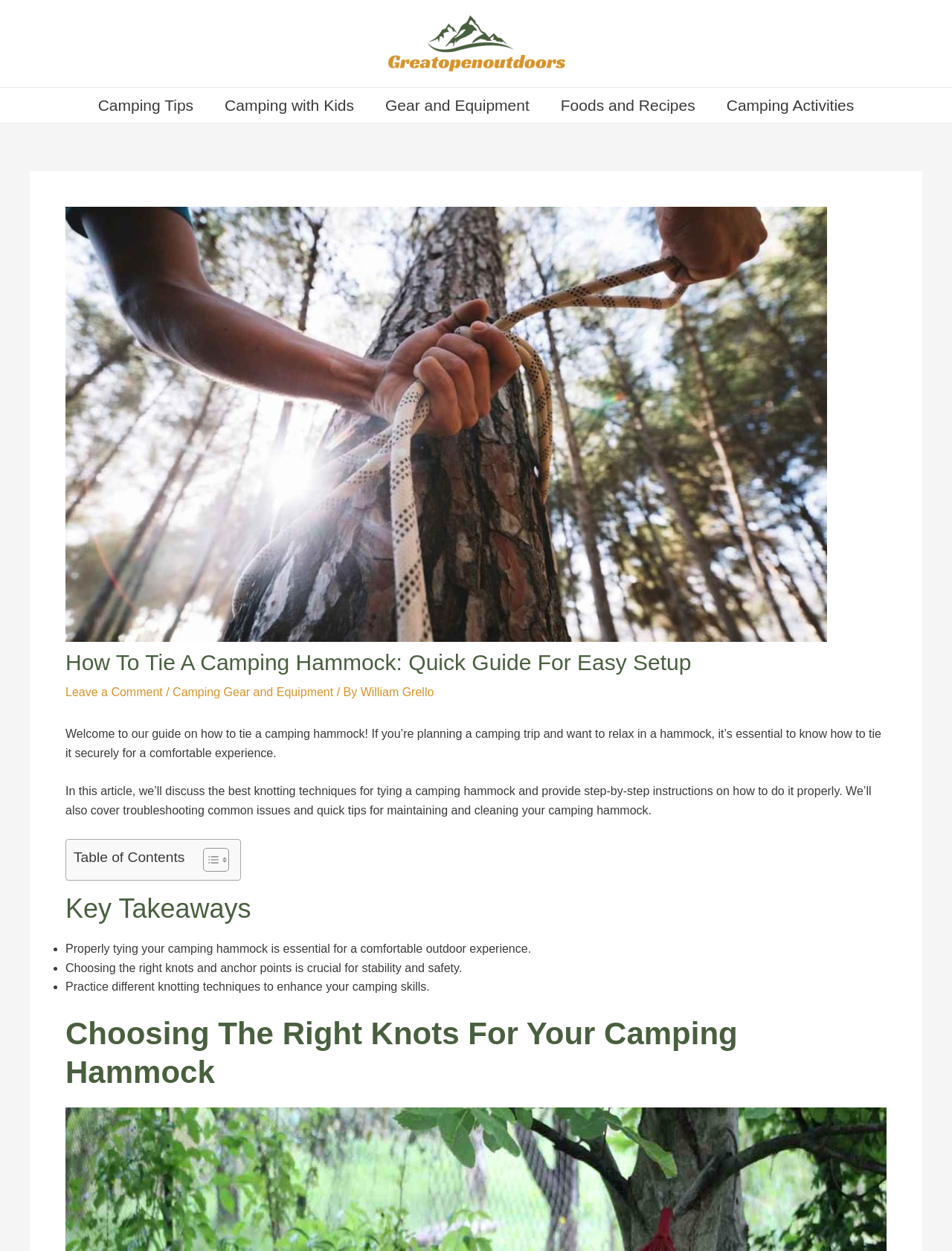Using the webpage screenshot and the element description name="email" placeholder="Your Email:", determine the bounding box coordinates. Specify the coordinates in the format (top-left x, top-left y, bottom-right x, bottom-right y) with values ranging from 0 to 1.

None